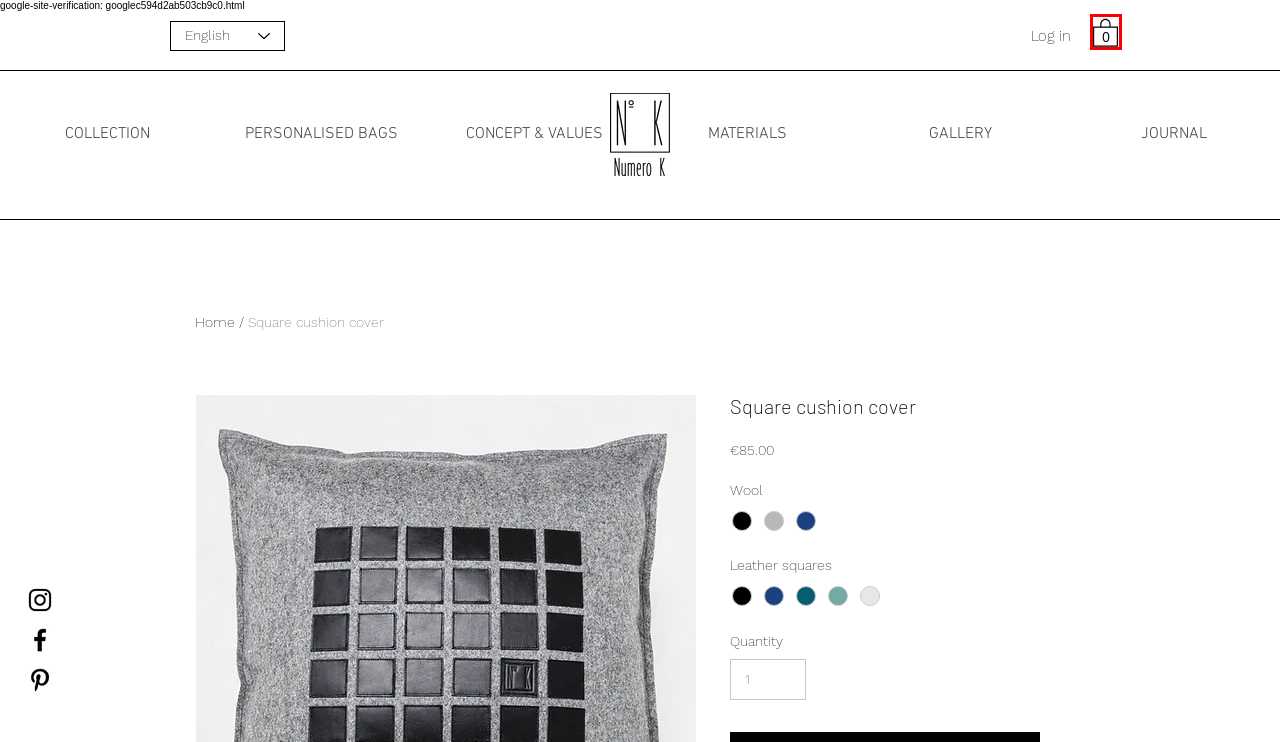Check out the screenshot of a webpage with a red rectangle bounding box. Select the best fitting webpage description that aligns with the new webpage after clicking the element inside the bounding box. Here are the candidates:
A. Page panier | Numero k
B. Collection | Numero k | Maroquinerie Française
C. MATERIALS | Numero k
D. PERSONALISED BAGS | Numero k
E. Sac à Main Made In France | Numero K
F. GALLERY | Numero k
G. JOURNAL | Numero k | Sacs en cuir
H. Maroquinerie Responsable: la créatrice | Numero k |

A